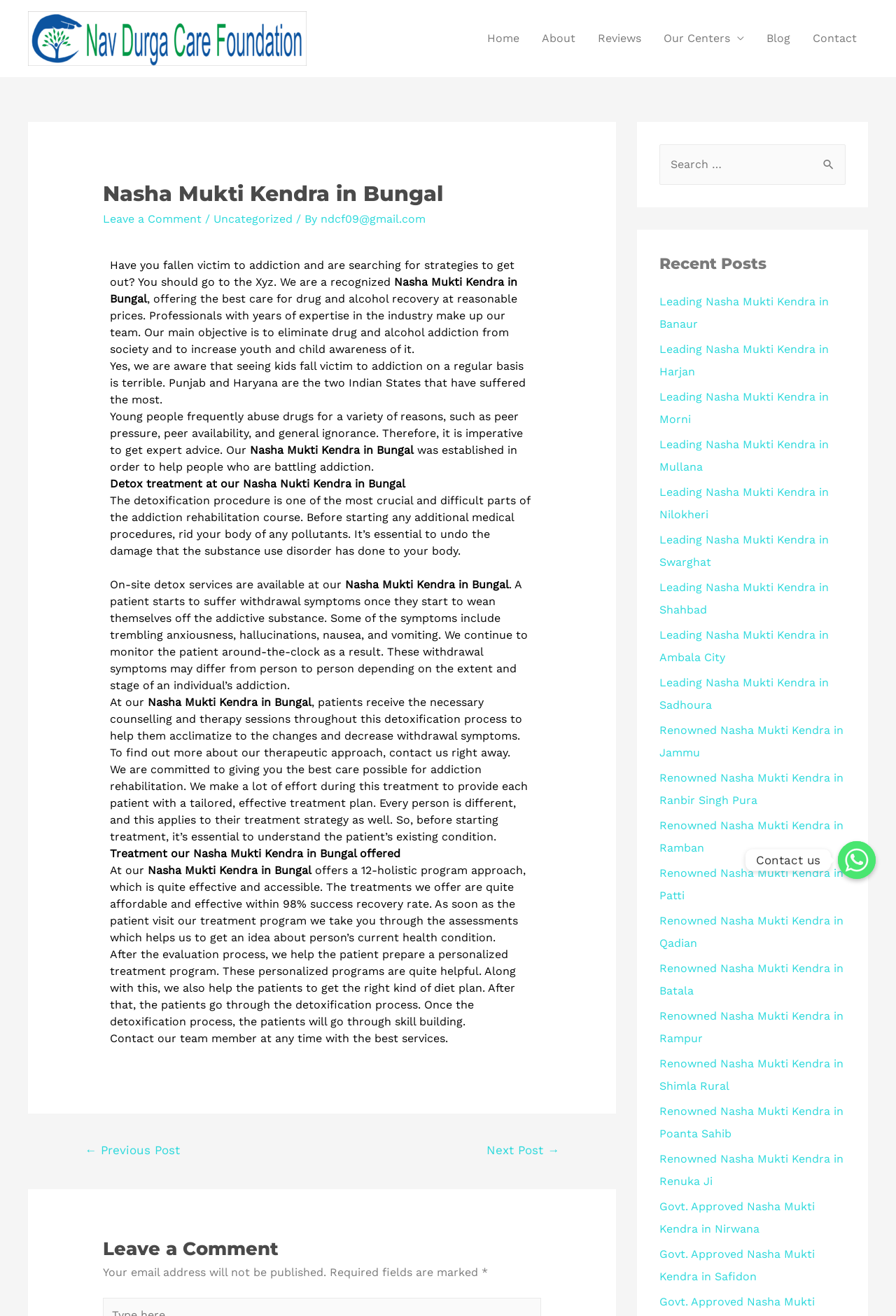Please identify the bounding box coordinates of where to click in order to follow the instruction: "Click on the 'Home' link".

[0.531, 0.012, 0.592, 0.046]